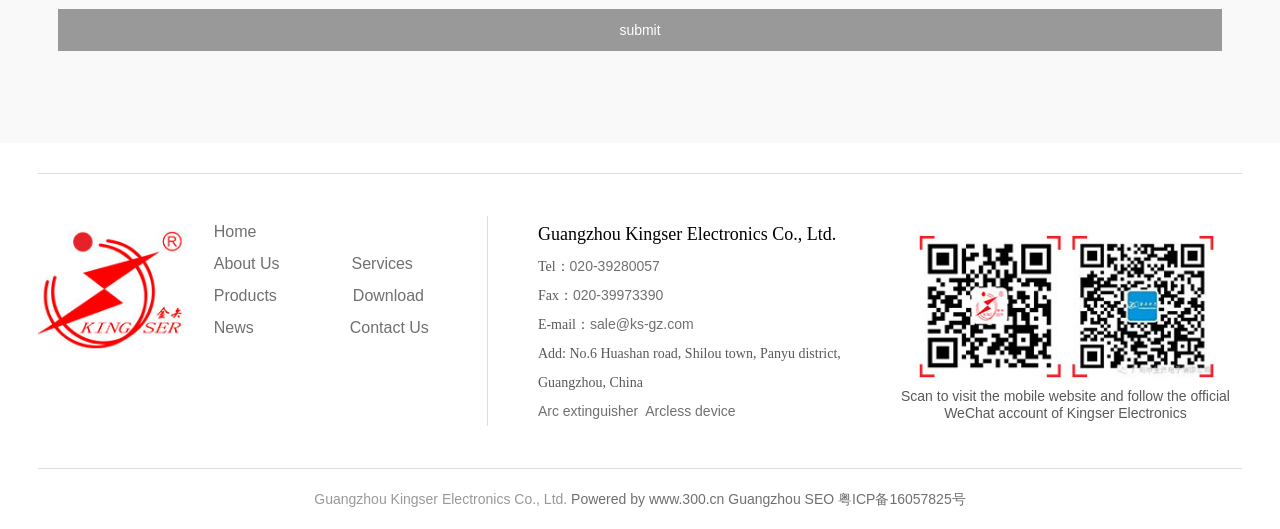Identify and provide the bounding box coordinates of the UI element described: "Download". The coordinates should be formatted as [left, top, right, bottom], with each number being a float between 0 and 1.

[0.276, 0.543, 0.331, 0.575]